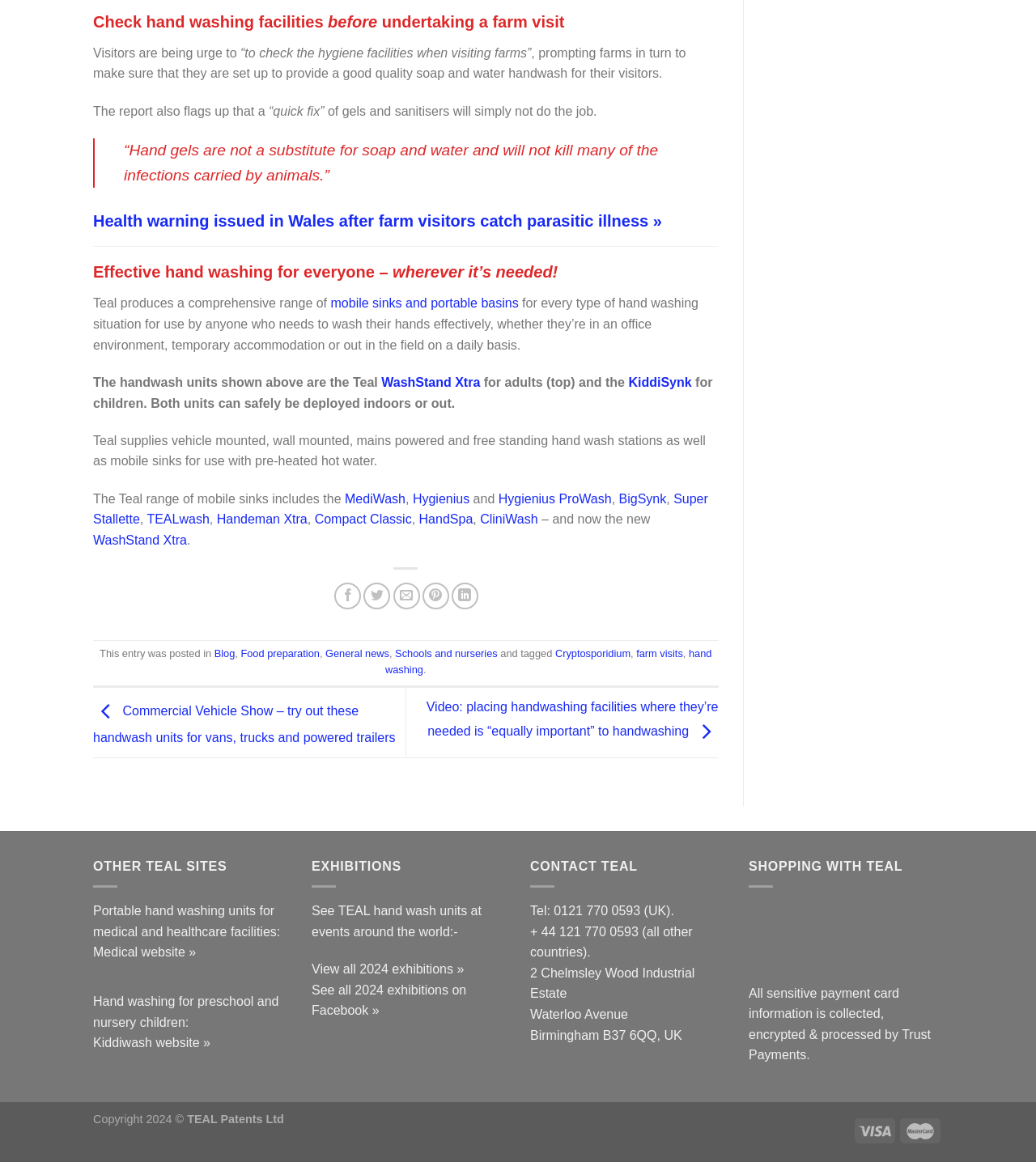Determine the bounding box for the UI element described here: "Contact Us".

None